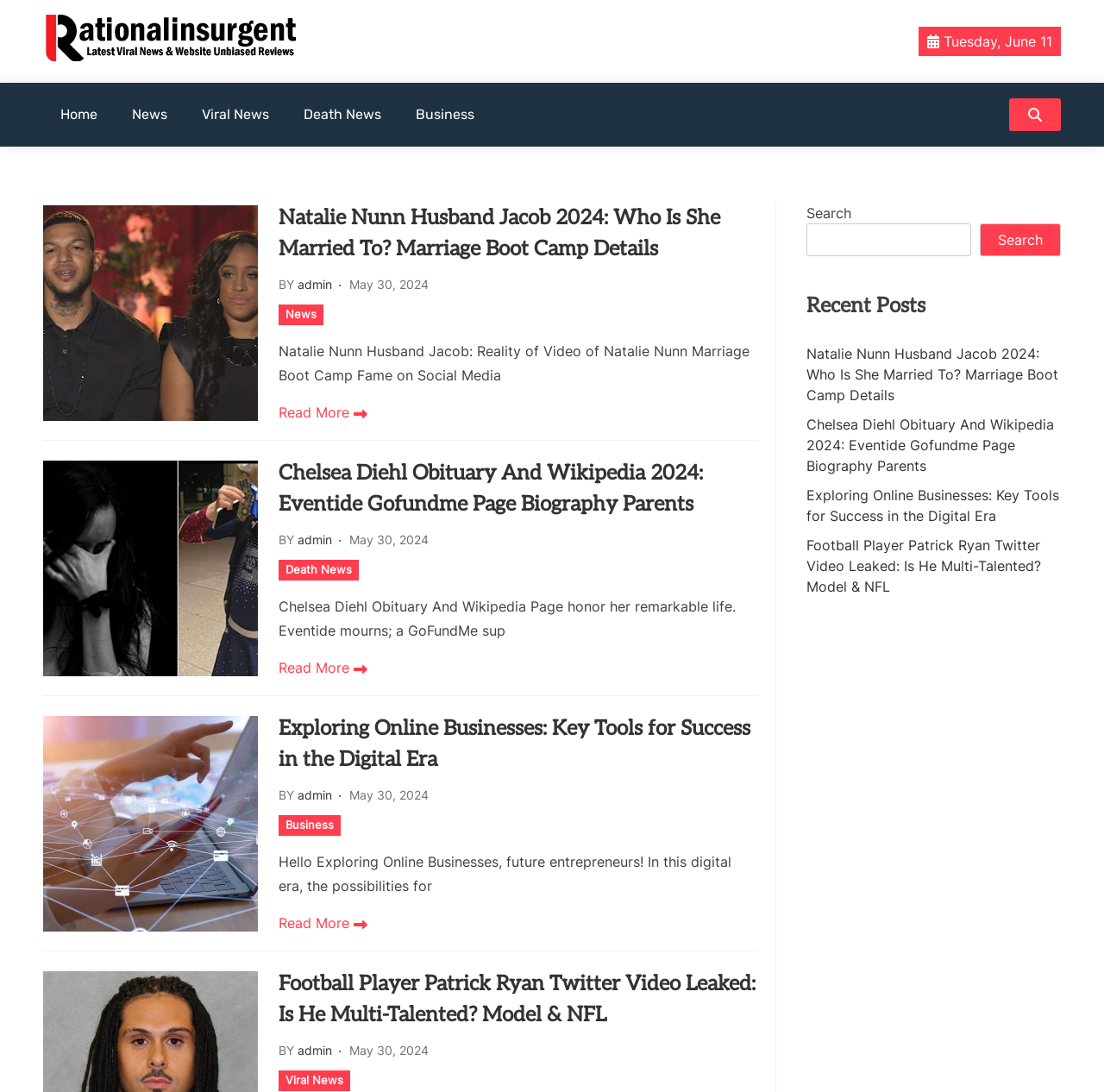What is the date of the article 'Natalie Nunn Husband Jacob 2024: Who Is She Married To? Marriage Boot Camp Details'?
Please utilize the information in the image to give a detailed response to the question.

The date of the article 'Natalie Nunn Husband Jacob 2024: Who Is She Married To? Marriage Boot Camp Details' is located below the article title and is written as 'May 30, 2024'.